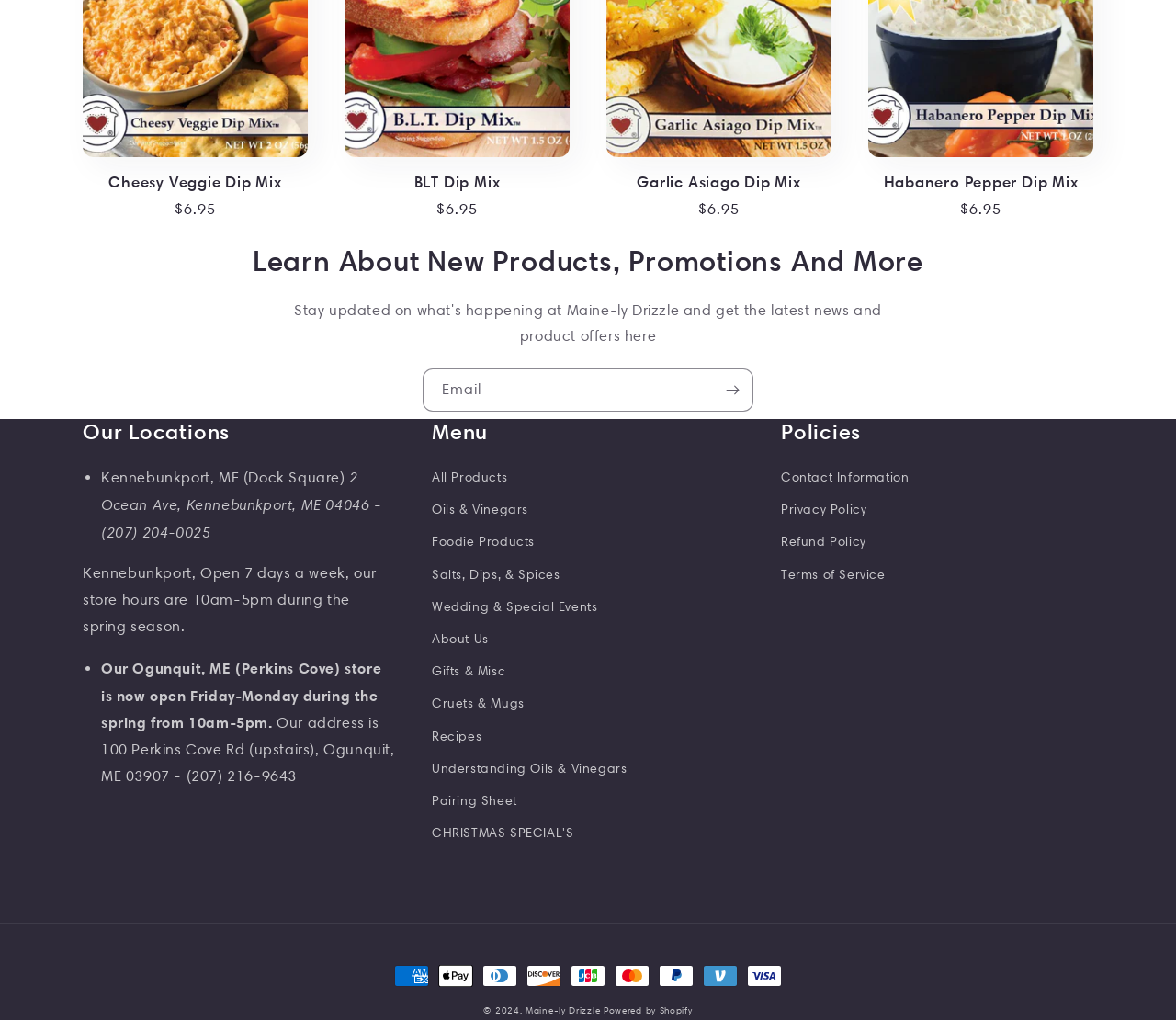Using the element description: "Recipes", determine the bounding box coordinates for the specified UI element. The coordinates should be four float numbers between 0 and 1, [left, top, right, bottom].

[0.367, 0.706, 0.41, 0.738]